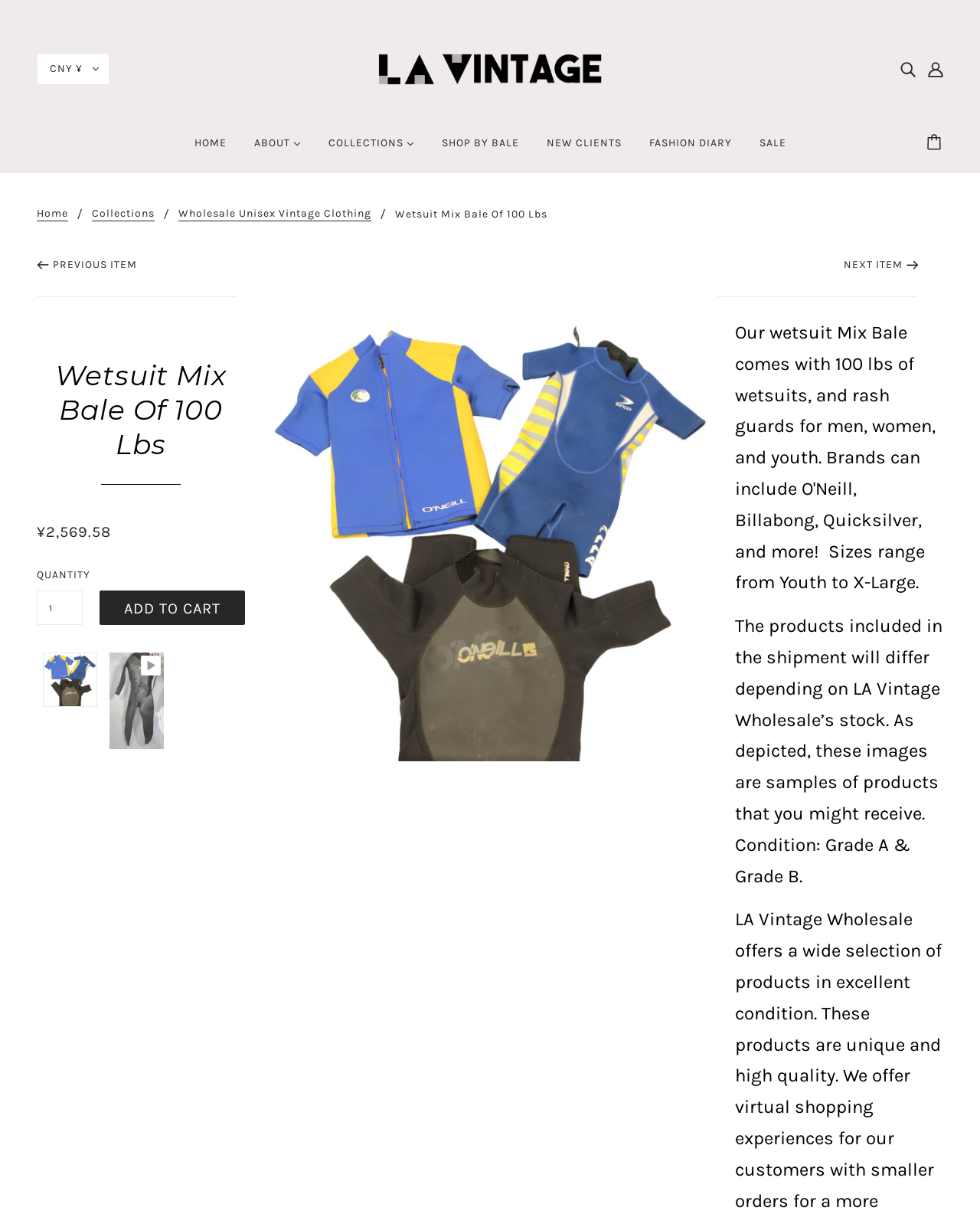What is the price of the Wetsuit Mix Bale? Please answer the question using a single word or phrase based on the image.

¥2,569.58